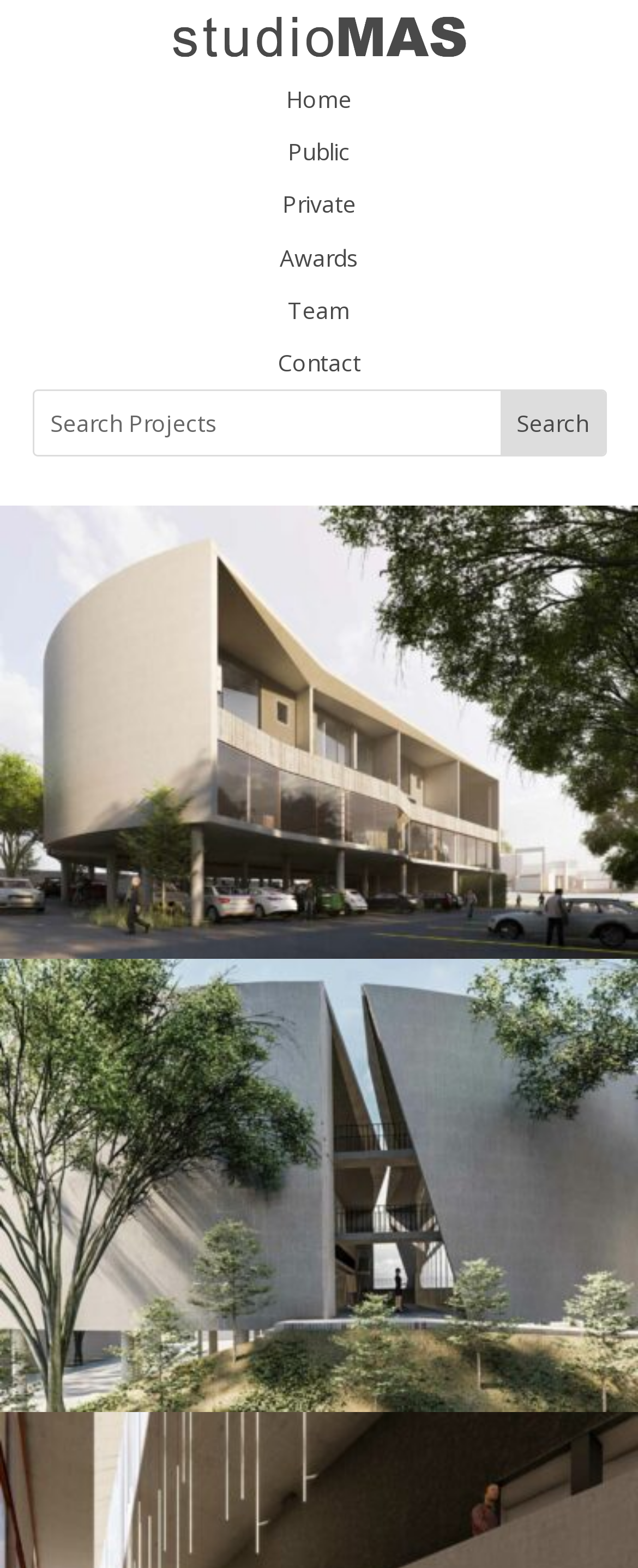Find the bounding box of the UI element described as follows: "name="s" placeholder="Search Projects"".

[0.053, 0.249, 0.783, 0.29]